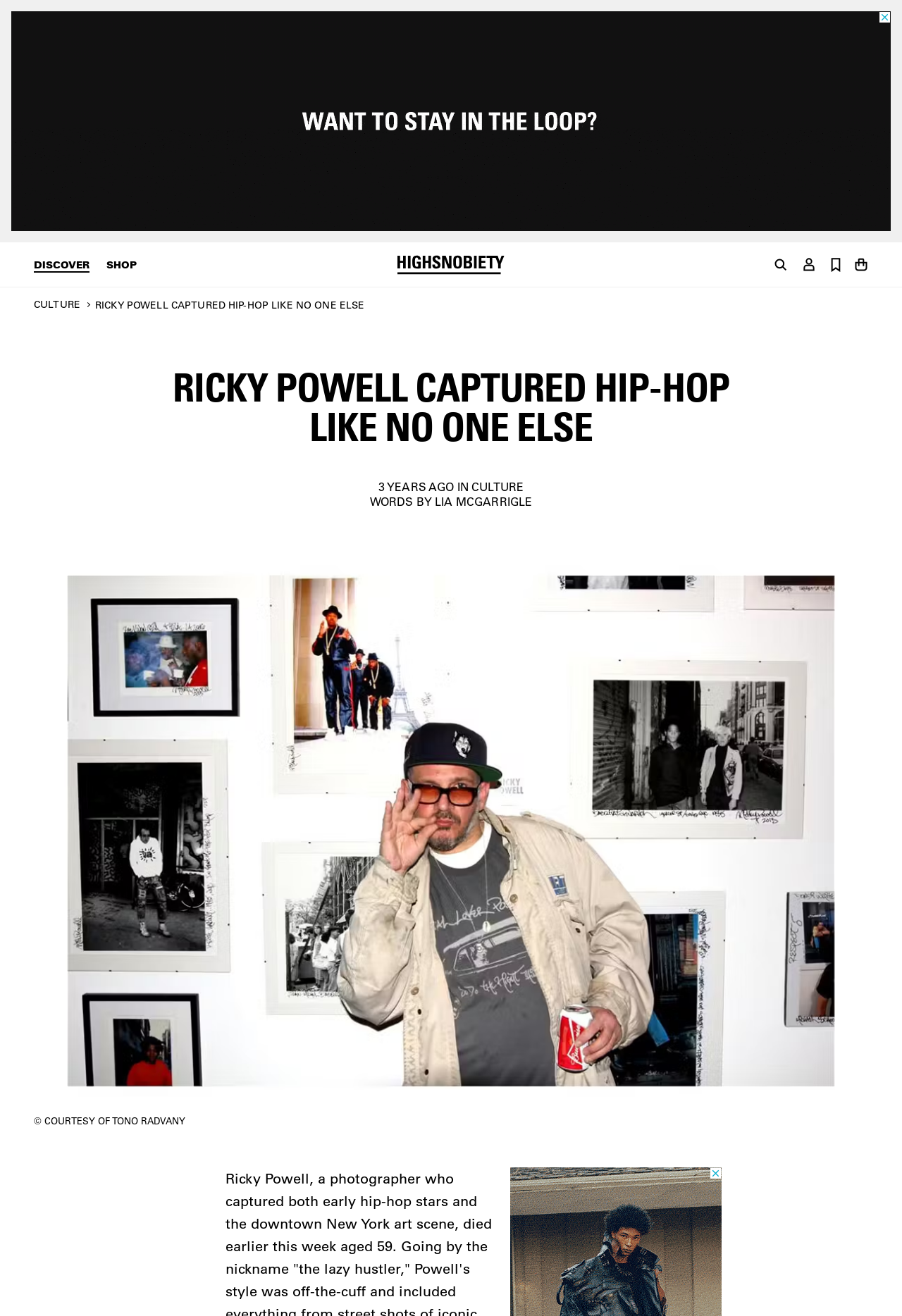Please give a concise answer to this question using a single word or phrase: 
What is the category of the article?

CULTURE